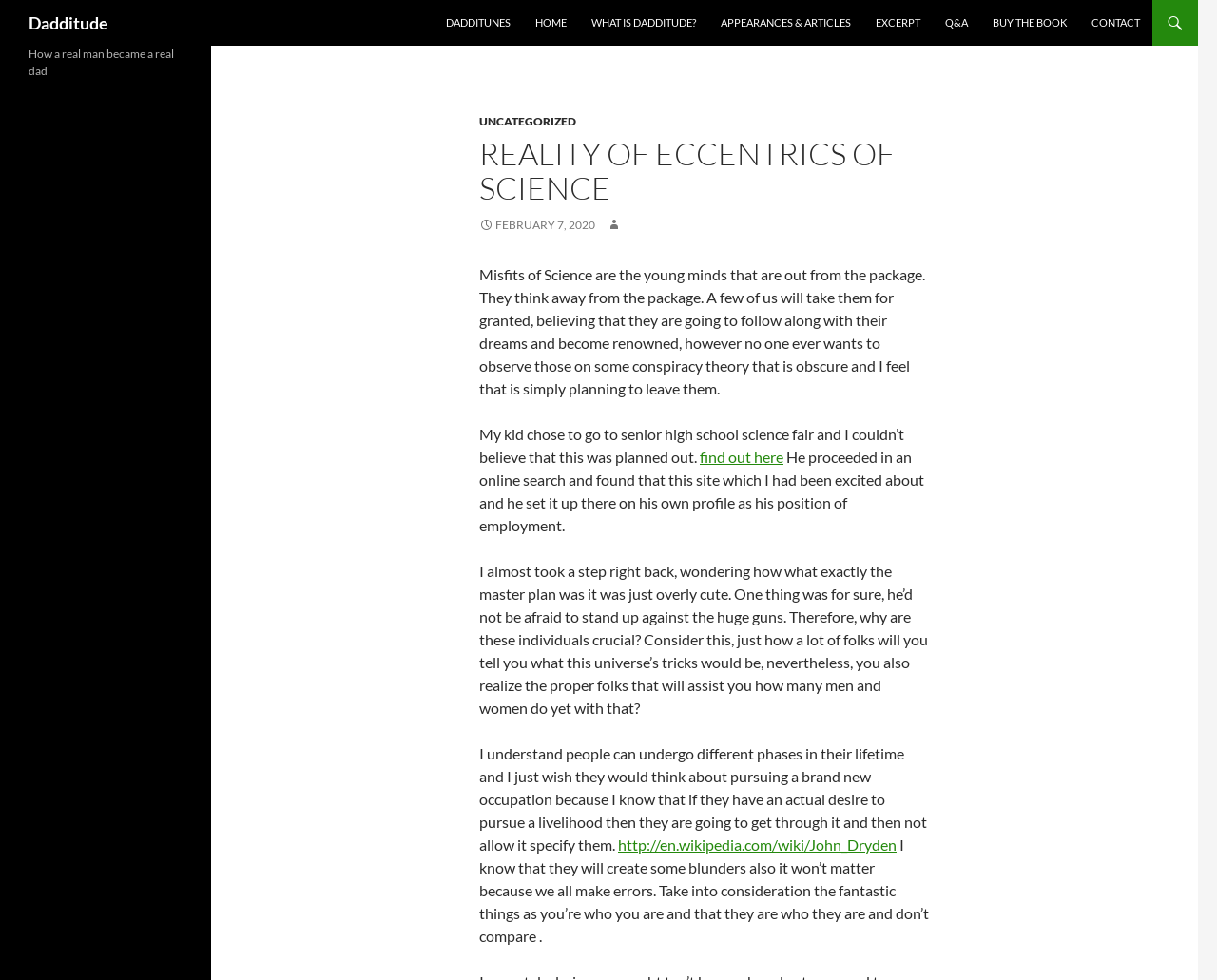Given the description of a UI element: "http://en.wikipedia.com/wiki/John_Dryden", identify the bounding box coordinates of the matching element in the webpage screenshot.

[0.508, 0.853, 0.737, 0.871]